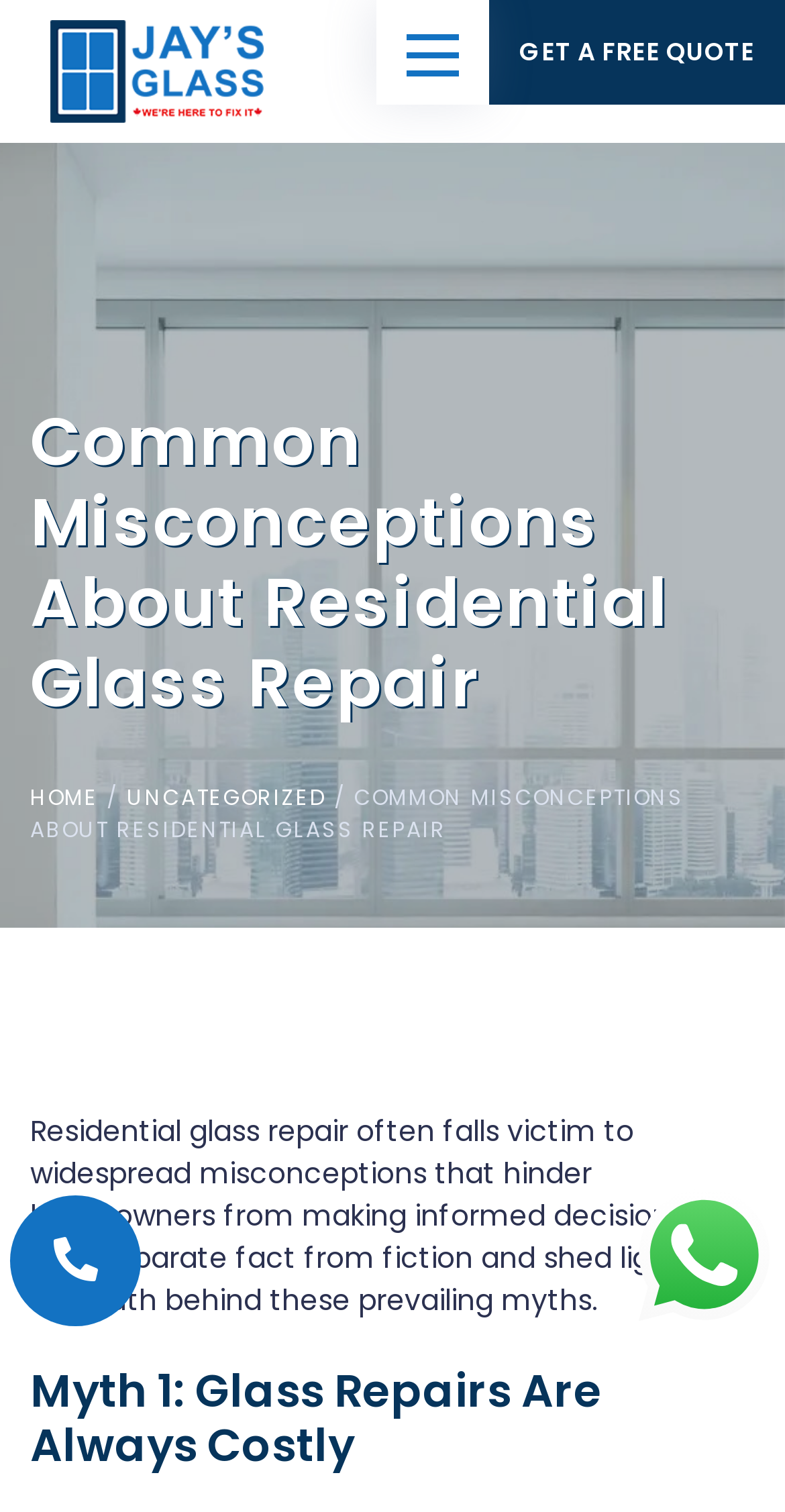Your task is to find and give the main heading text of the webpage.

Common Misconceptions About Residential Glass Repair